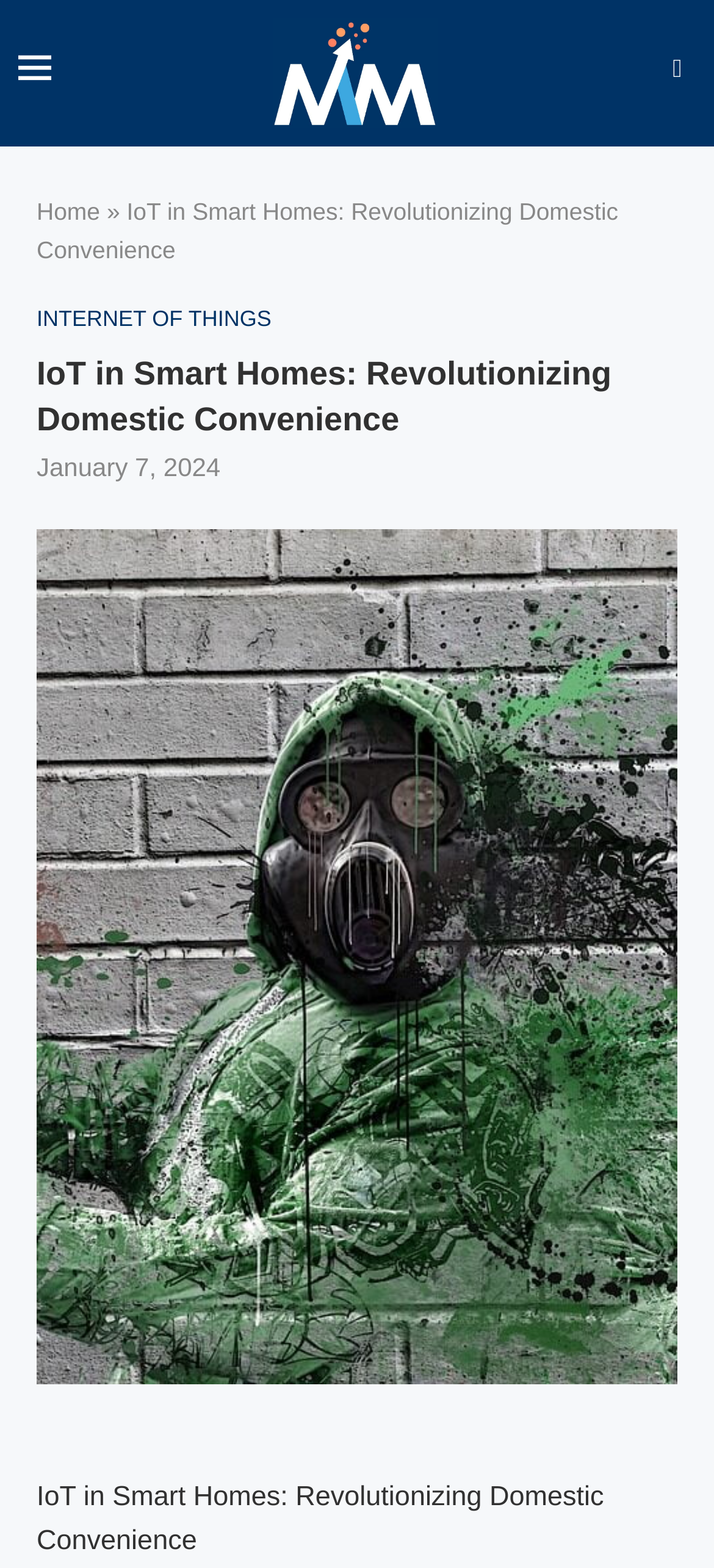Articulate a detailed summary of the webpage's content and design.

The webpage is about IoT in Smart Homes, specifically discussing how it revolutionizes domestic convenience. At the top left, there is a small image, and next to it, a link to "Megatrend Monitor" with its logo. On the top right, there is a search link. 

Below the top section, there is a navigation menu with a "Home" link, followed by a right-facing arrow symbol, and then the title "IoT in Smart Homes: Revolutionizing Domestic Convenience" in a larger font. 

Under the title, there is a link to "INTERNET OF THINGS" on the left, and a heading with the same title as the webpage. Below the heading, there is a timestamp showing "January 7, 2024". 

The main content of the webpage is accompanied by a large image, likely an illustration, of a gas mask, which takes up most of the page. At the very bottom, there is a repeated title "IoT in Smart Homes: Revolutionizing Domestic Convenience".